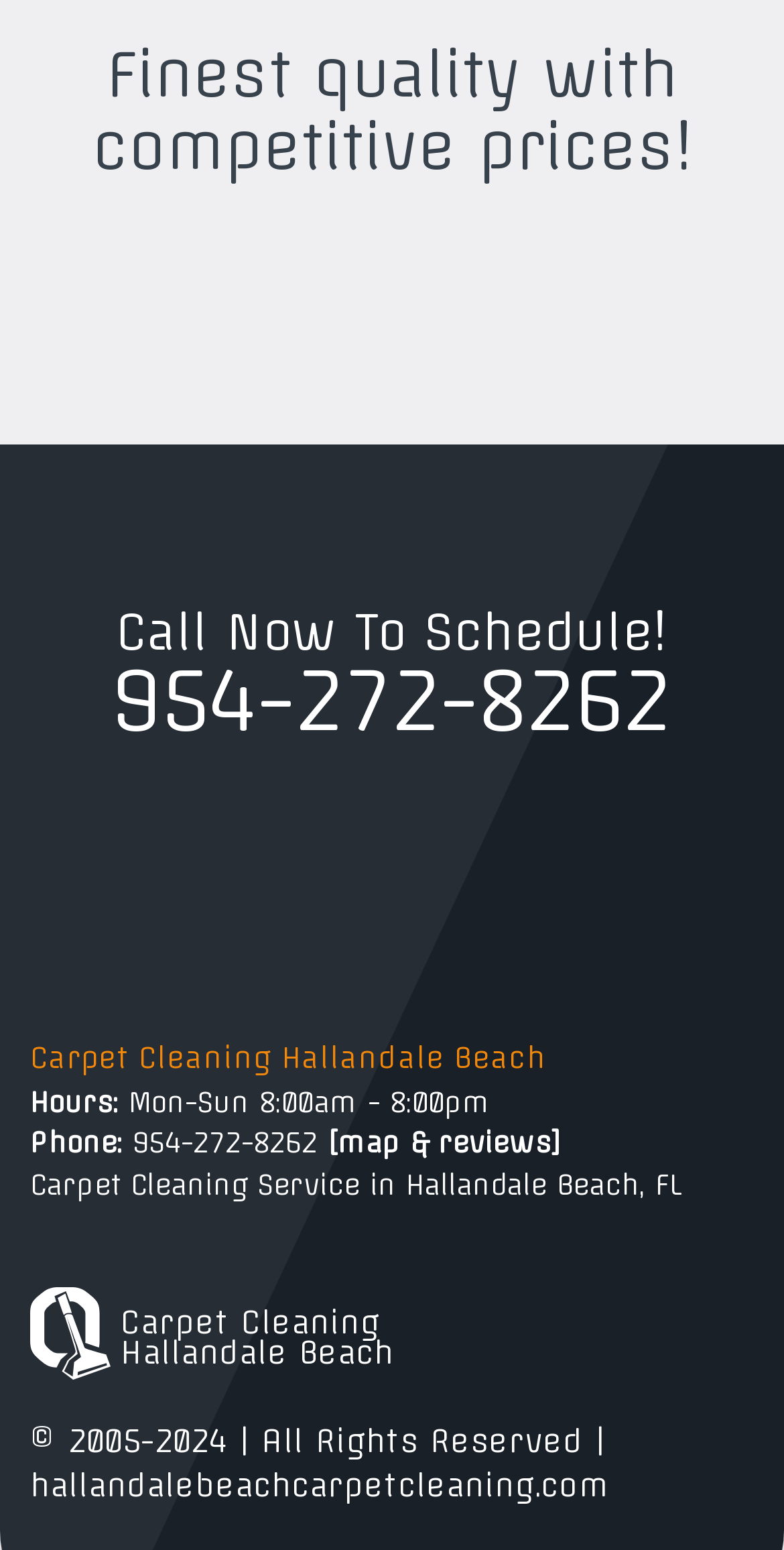Please give a succinct answer using a single word or phrase:
What are the hours of operation?

Mon-Sun 8:00am - 8:00pm